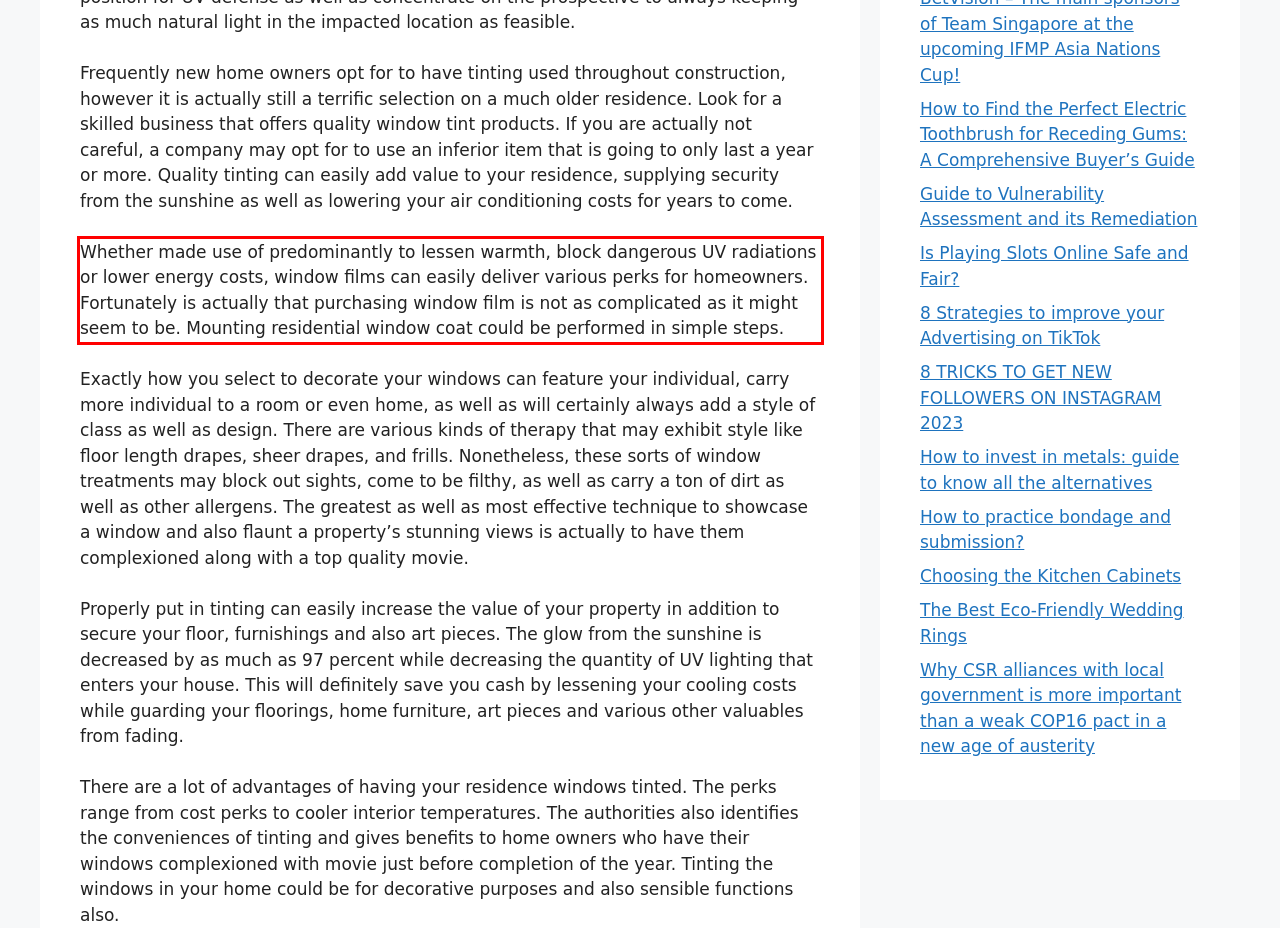Examine the webpage screenshot, find the red bounding box, and extract the text content within this marked area.

Whether made use of predominantly to lessen warmth, block dangerous UV radiations or lower energy costs, window films can easily deliver various perks for homeowners. Fortunately is actually that purchasing window film is not as complicated as it might seem to be. Mounting residential window coat could be performed in simple steps.